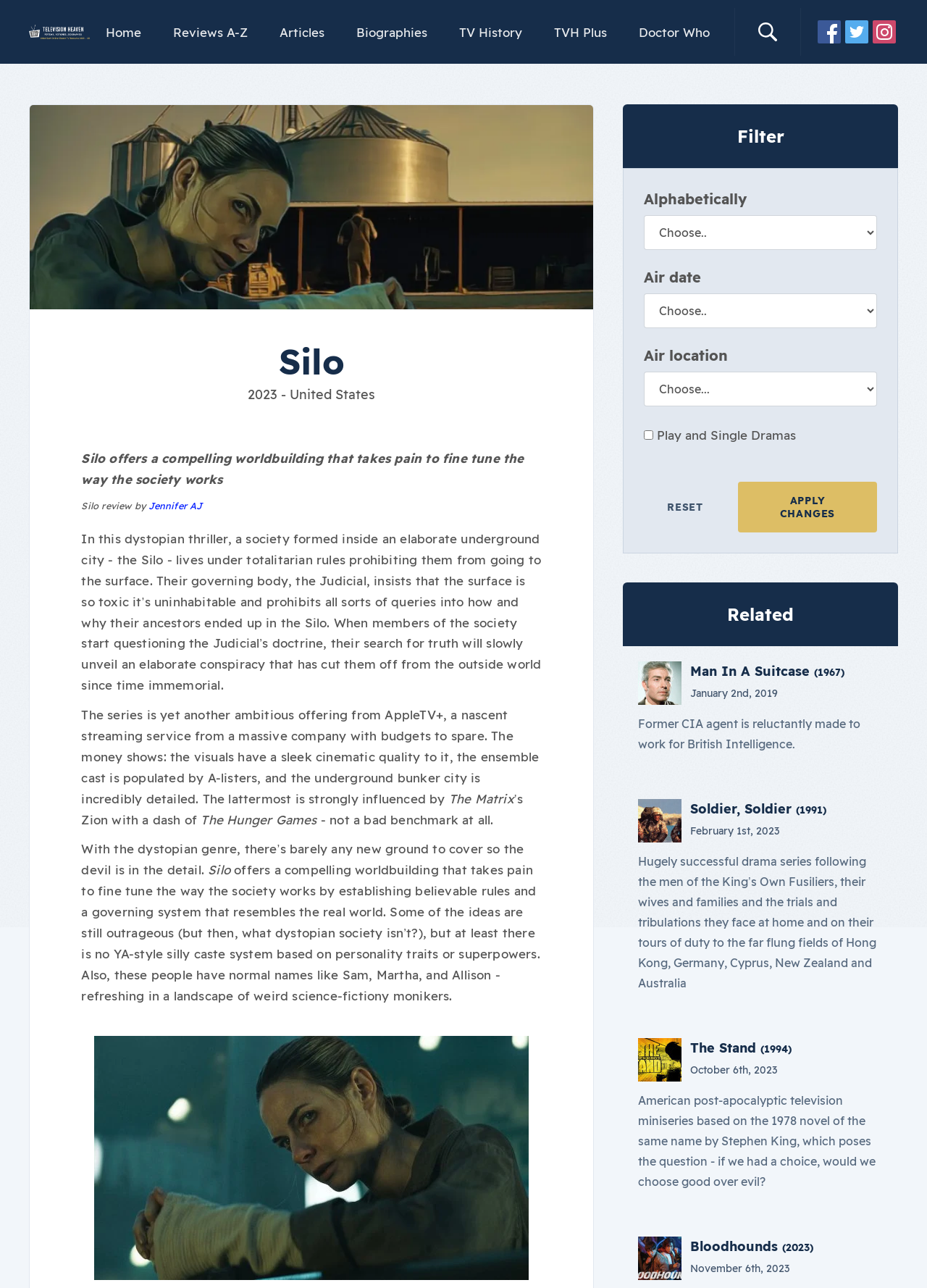Determine the bounding box coordinates for the UI element described. Format the coordinates as (top-left x, top-left y, bottom-right x, bottom-right y) and ensure all values are between 0 and 1. Element description: The Stand (1994)

[0.745, 0.807, 0.854, 0.82]